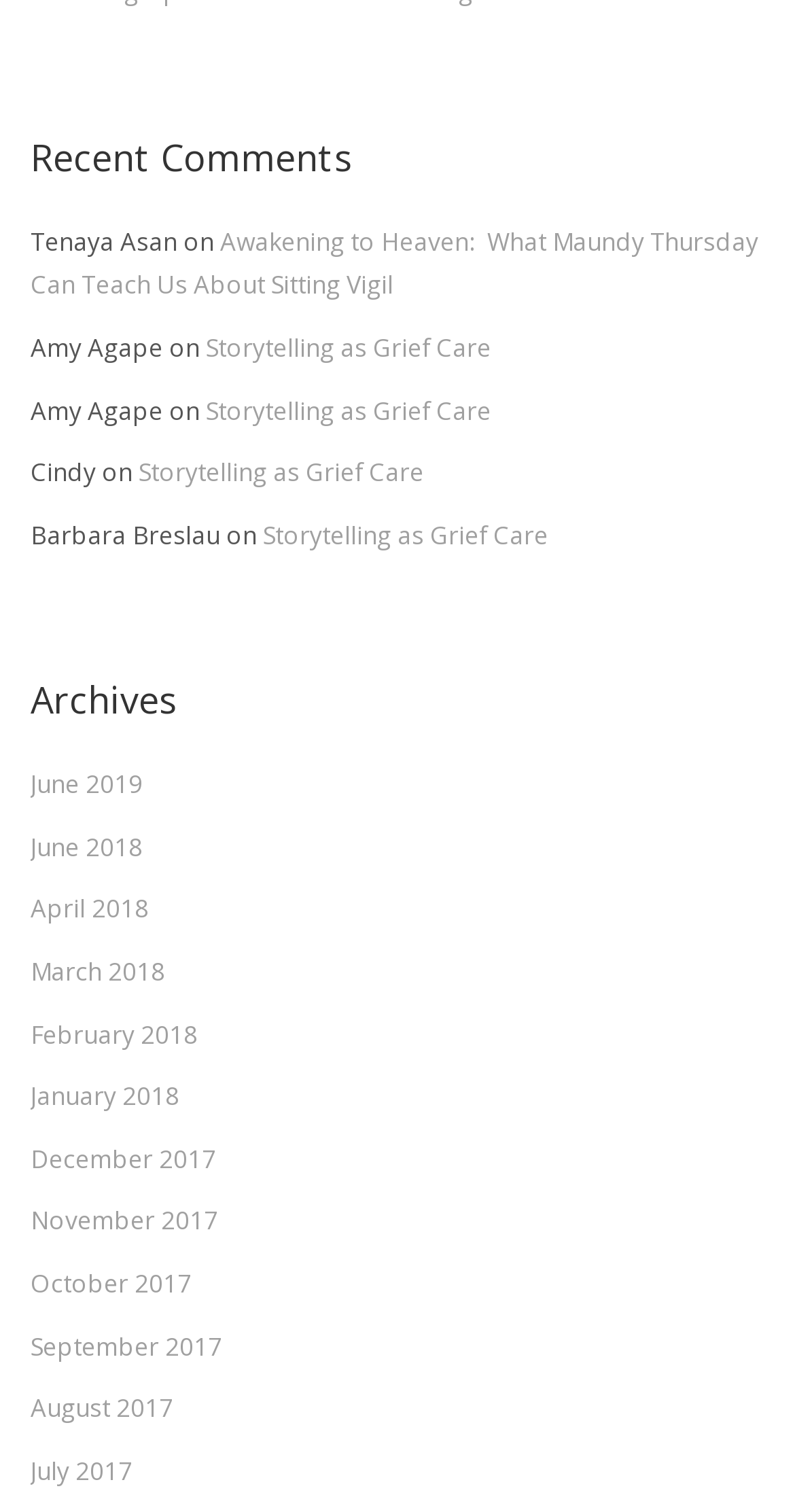Provide a one-word or one-phrase answer to the question:
What is the earliest archive month?

July 2017